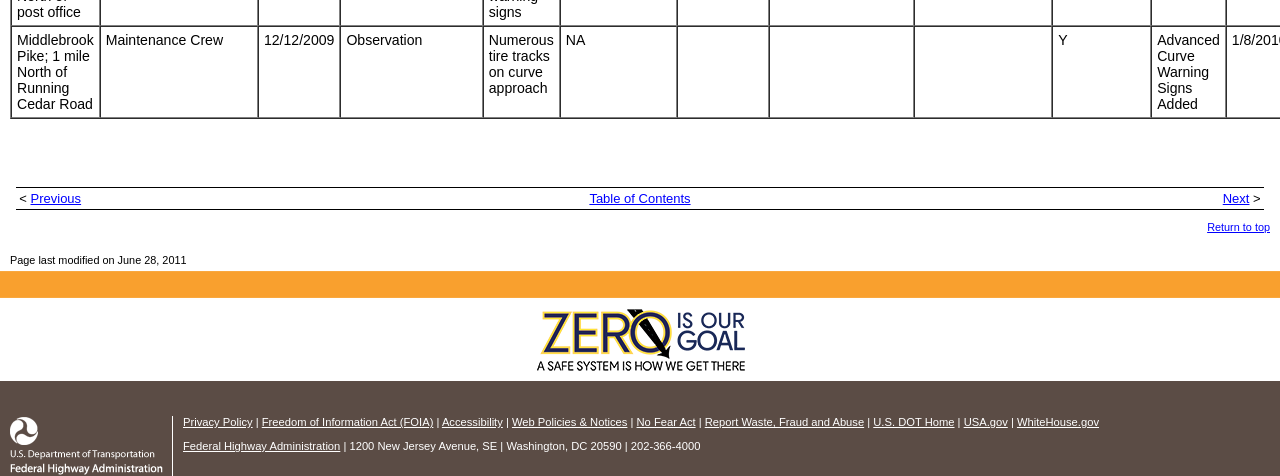Respond with a single word or phrase:
What is the address mentioned in the static text at the bottom of the page?

1200 New Jersey Avenue, SE